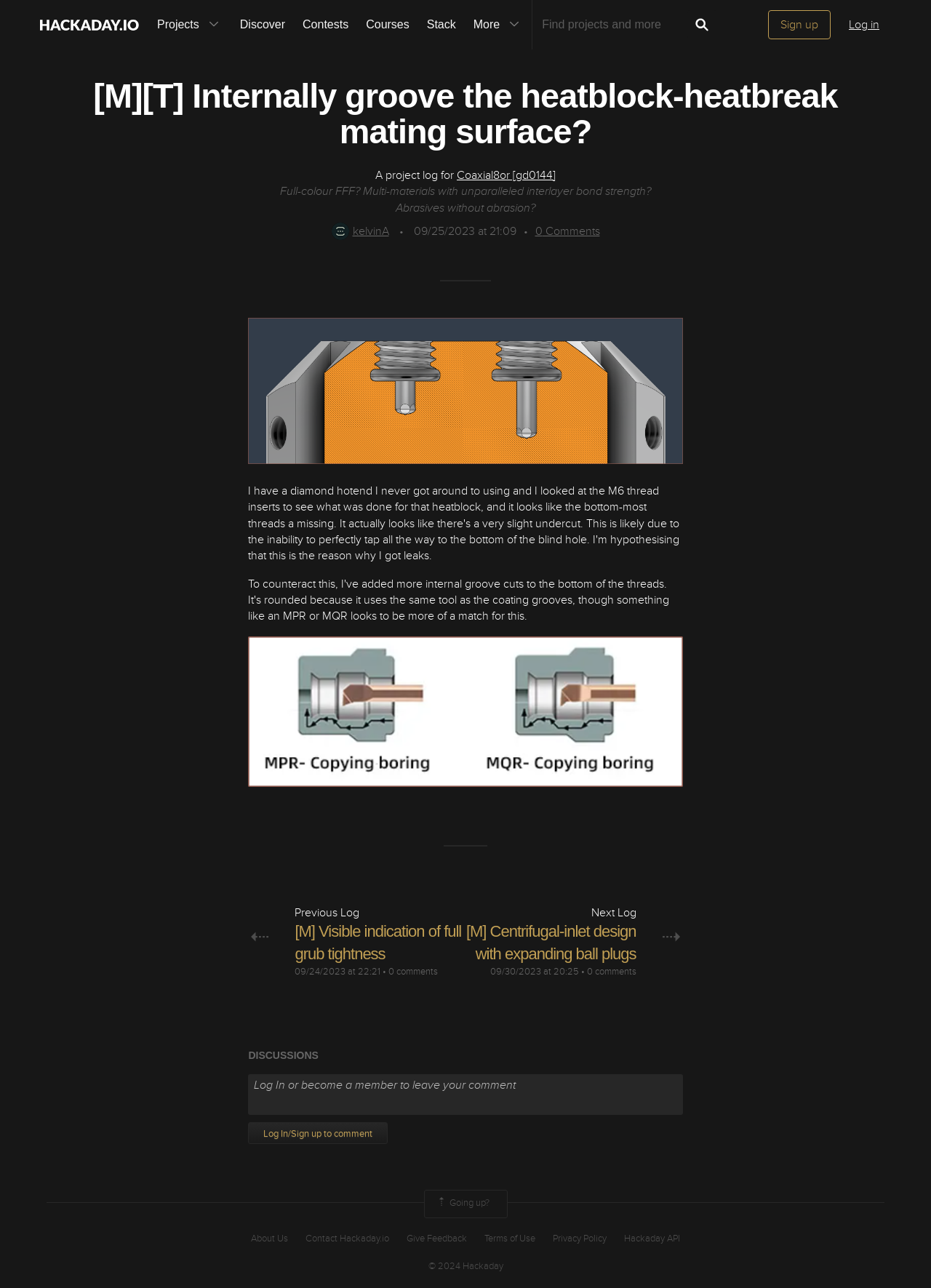Find and indicate the bounding box coordinates of the region you should select to follow the given instruction: "Search for projects".

[0.581, 0.008, 0.739, 0.03]